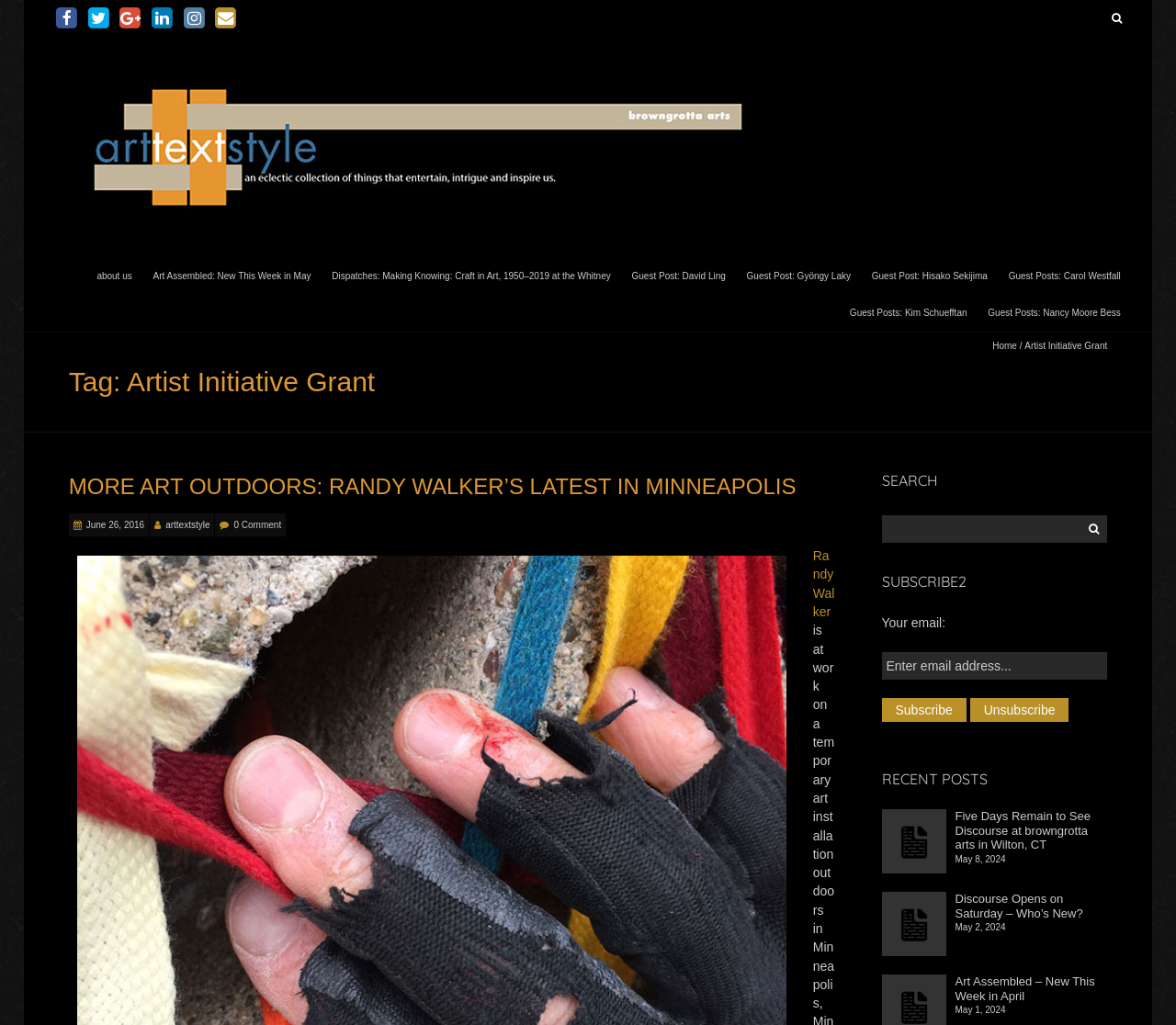Extract the top-level heading from the webpage and provide its text.

Tag: Artist Initiative Grant